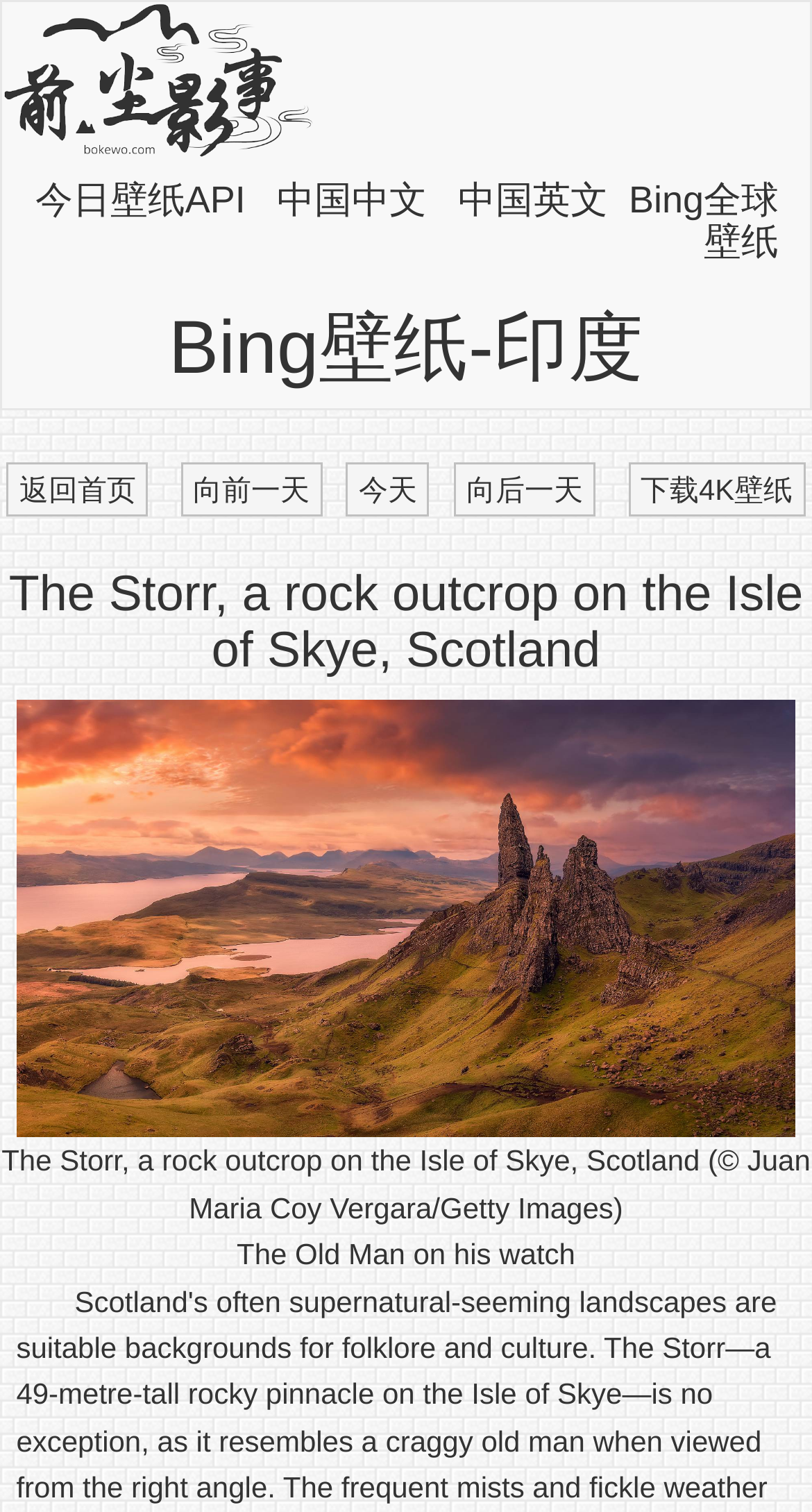Can you show the bounding box coordinates of the region to click on to complete the task described in the instruction: "Click Bing全球壁纸"?

[0.774, 0.118, 0.959, 0.173]